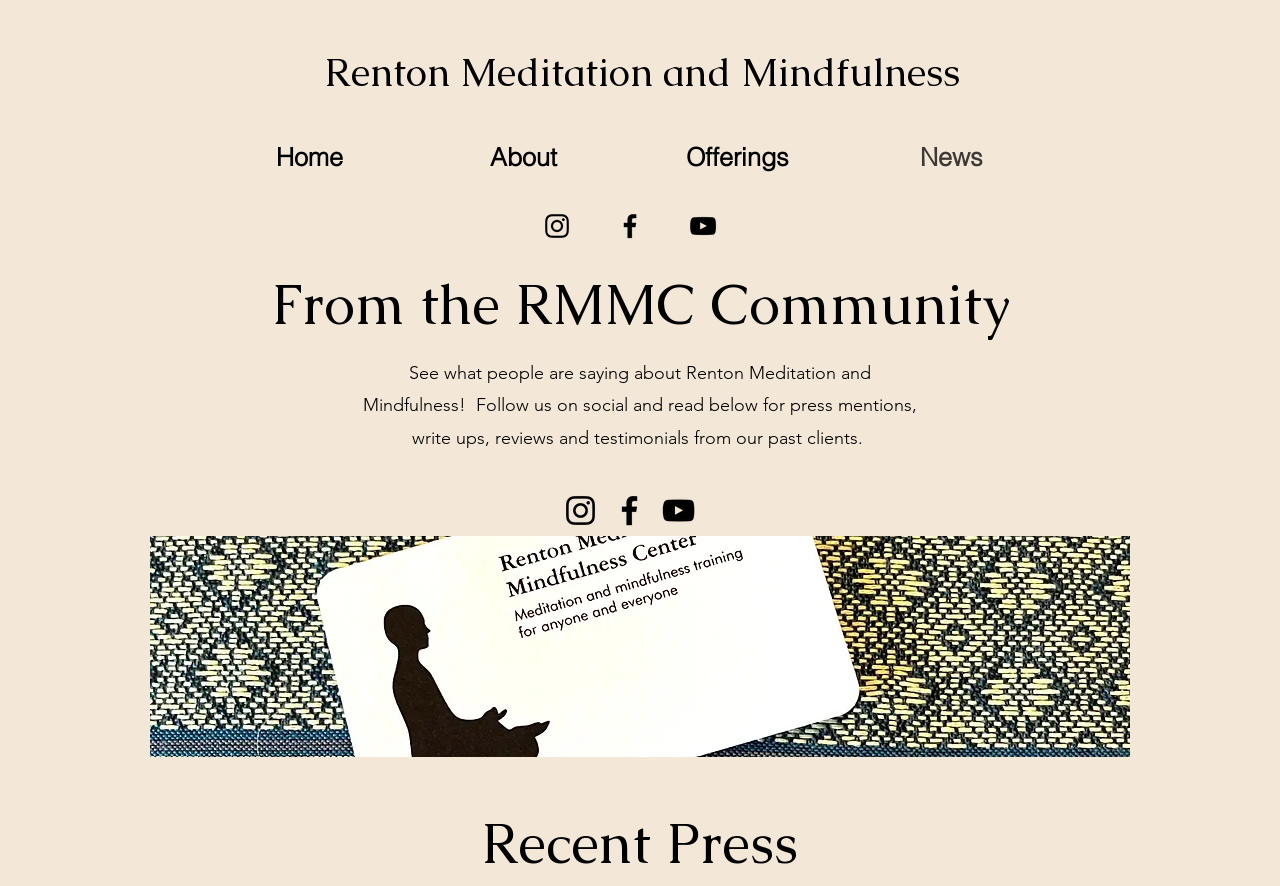How many images are there on the page?
Provide a detailed answer to the question, using the image to inform your response.

I counted the number of image elements on the page, including the Instagram, Facebook, and YouTube images in the 'Social Bar' section, and the business card image and the image in the 'Recent Press' section.